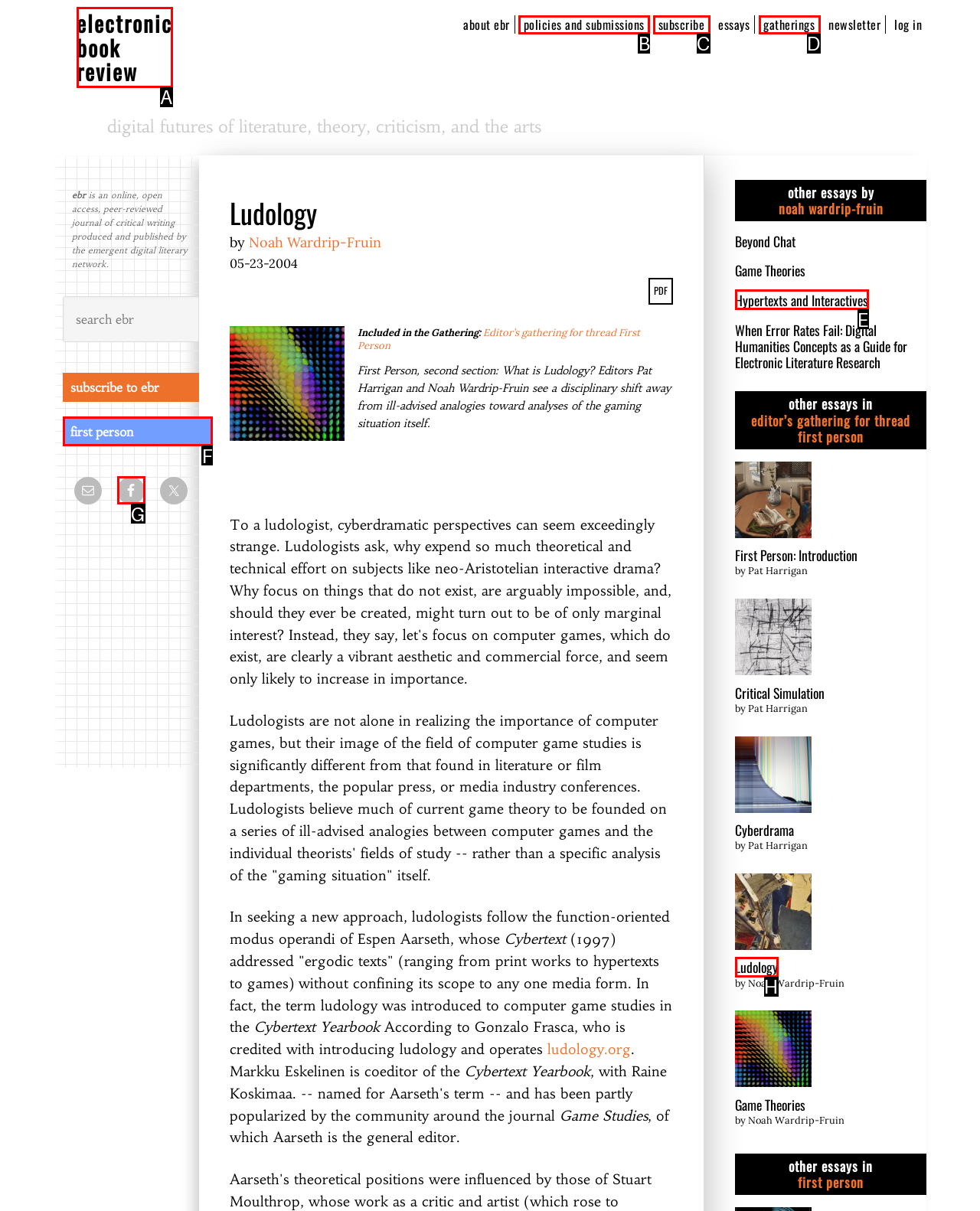Choose the UI element that best aligns with the description: electronic book review
Respond with the letter of the chosen option directly.

A